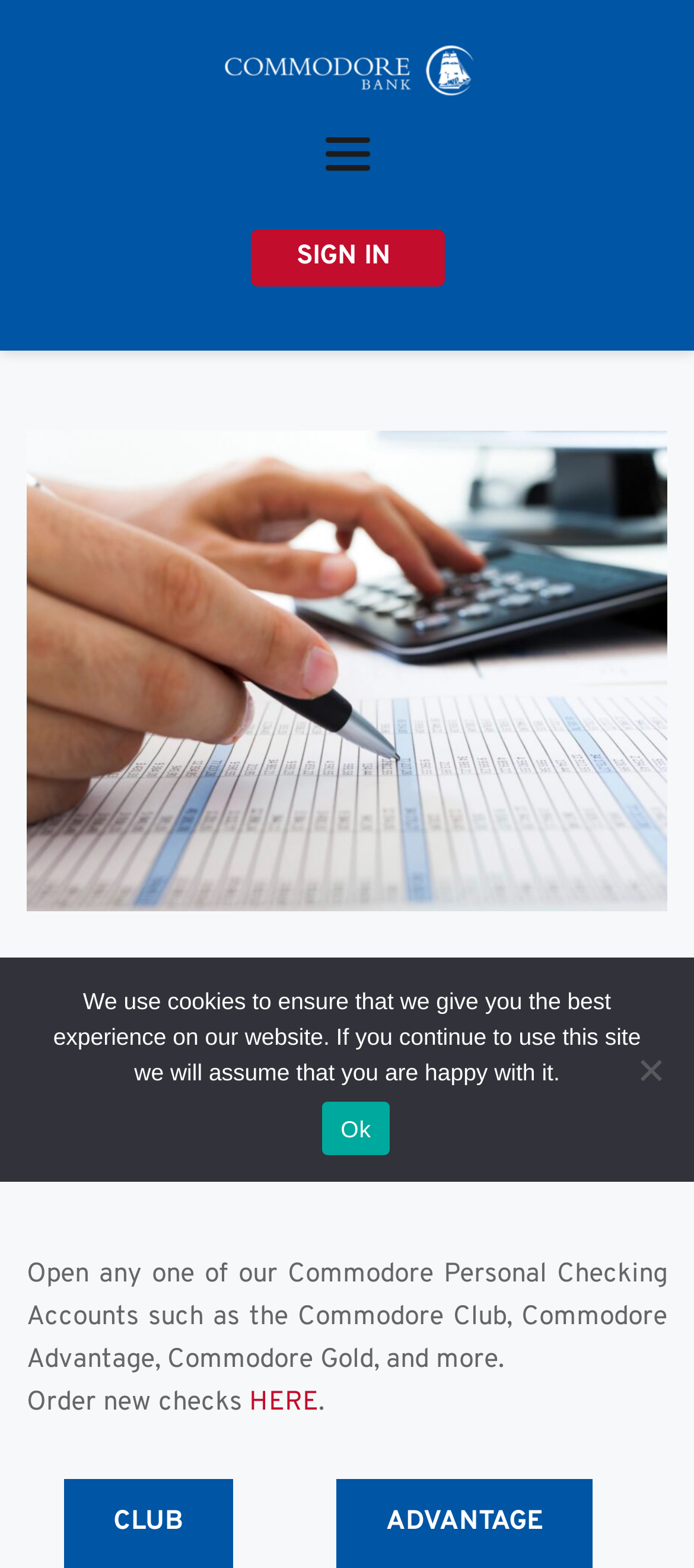Provide a brief response to the question below using a single word or phrase: 
How many links are available for signing in?

1